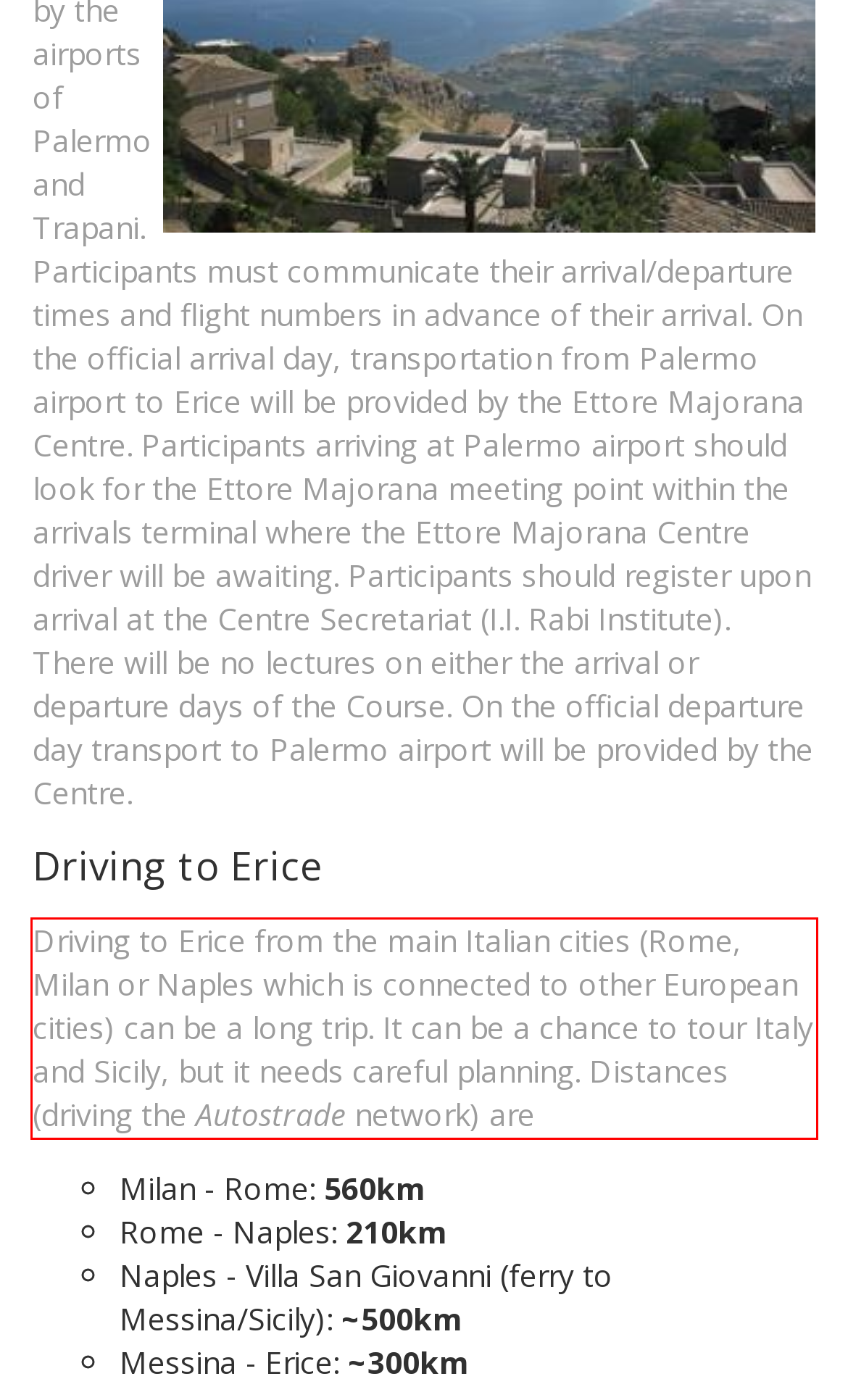From the screenshot of the webpage, locate the red bounding box and extract the text contained within that area.

Driving to Erice from the main Italian cities (Rome, Milan or Naples which is connected to other European cities) can be a long trip. It can be a chance to tour Italy and Sicily, but it needs careful planning. Distances (driving the Autostrade network) are